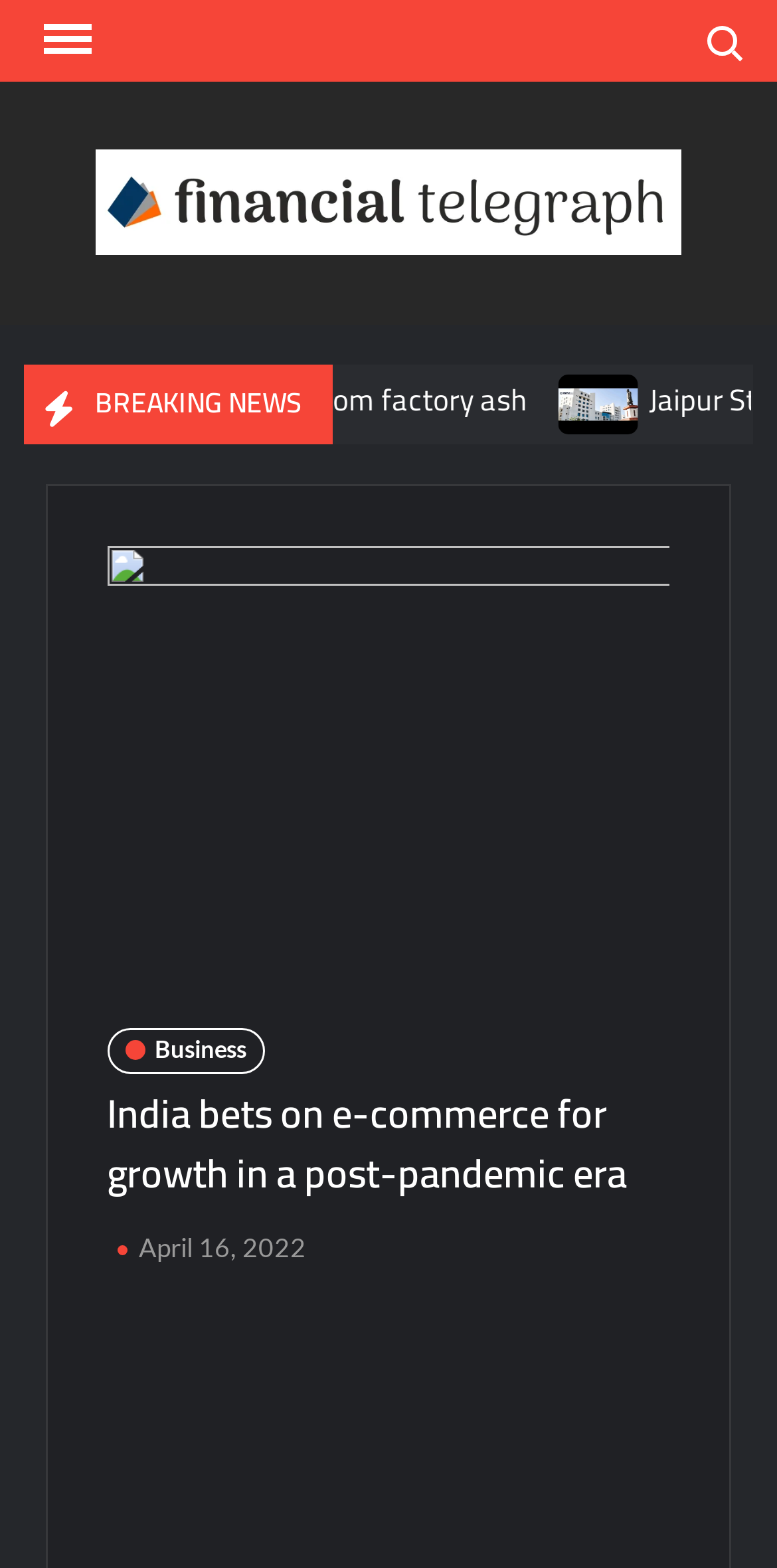What is the date of the news article?
Refer to the image and provide a one-word or short phrase answer.

April 16, 2022